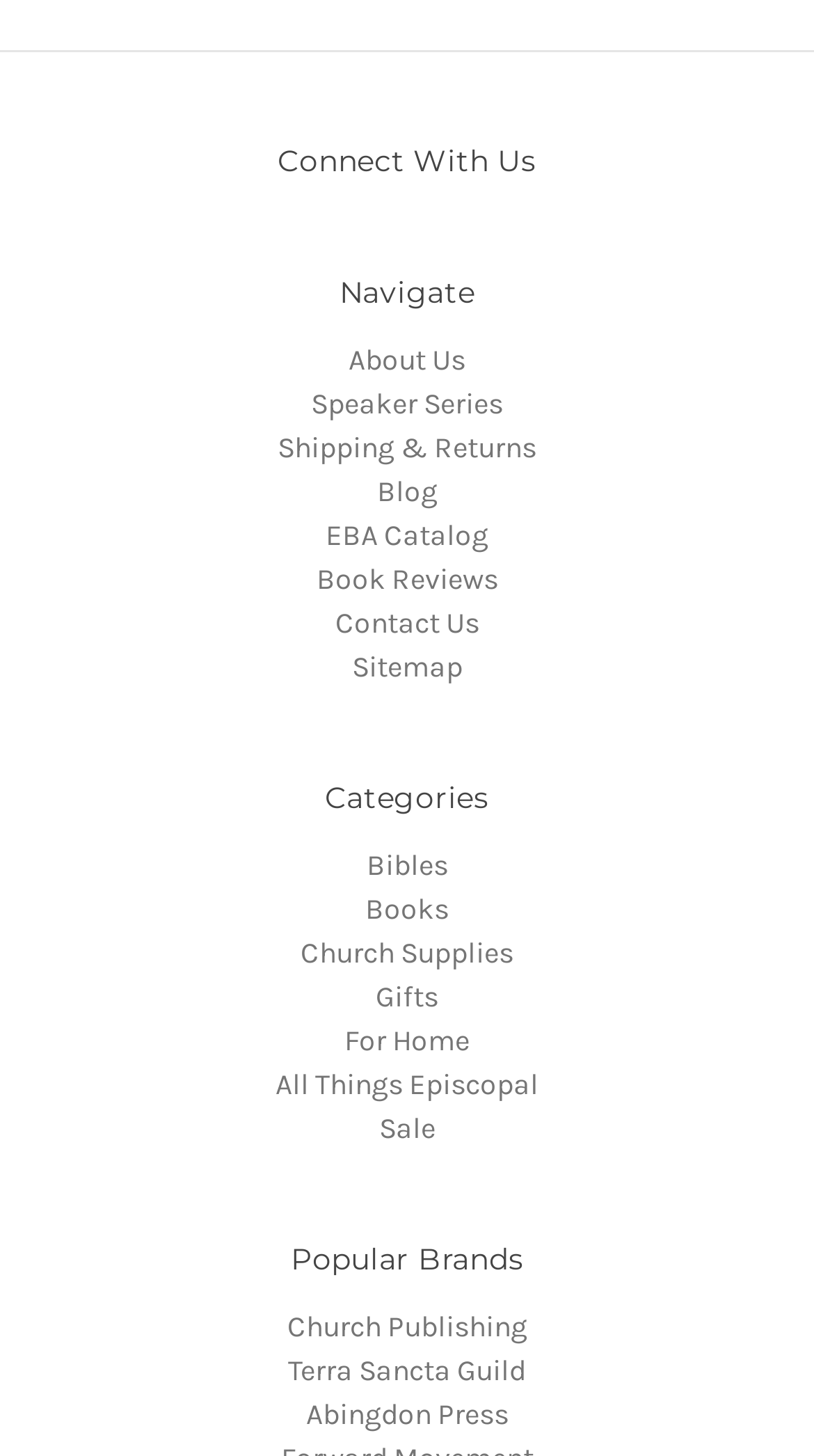Locate the bounding box coordinates of the element to click to perform the following action: 'Go to Contact Us'. The coordinates should be given as four float values between 0 and 1, in the form of [left, top, right, bottom].

[0.412, 0.415, 0.588, 0.44]